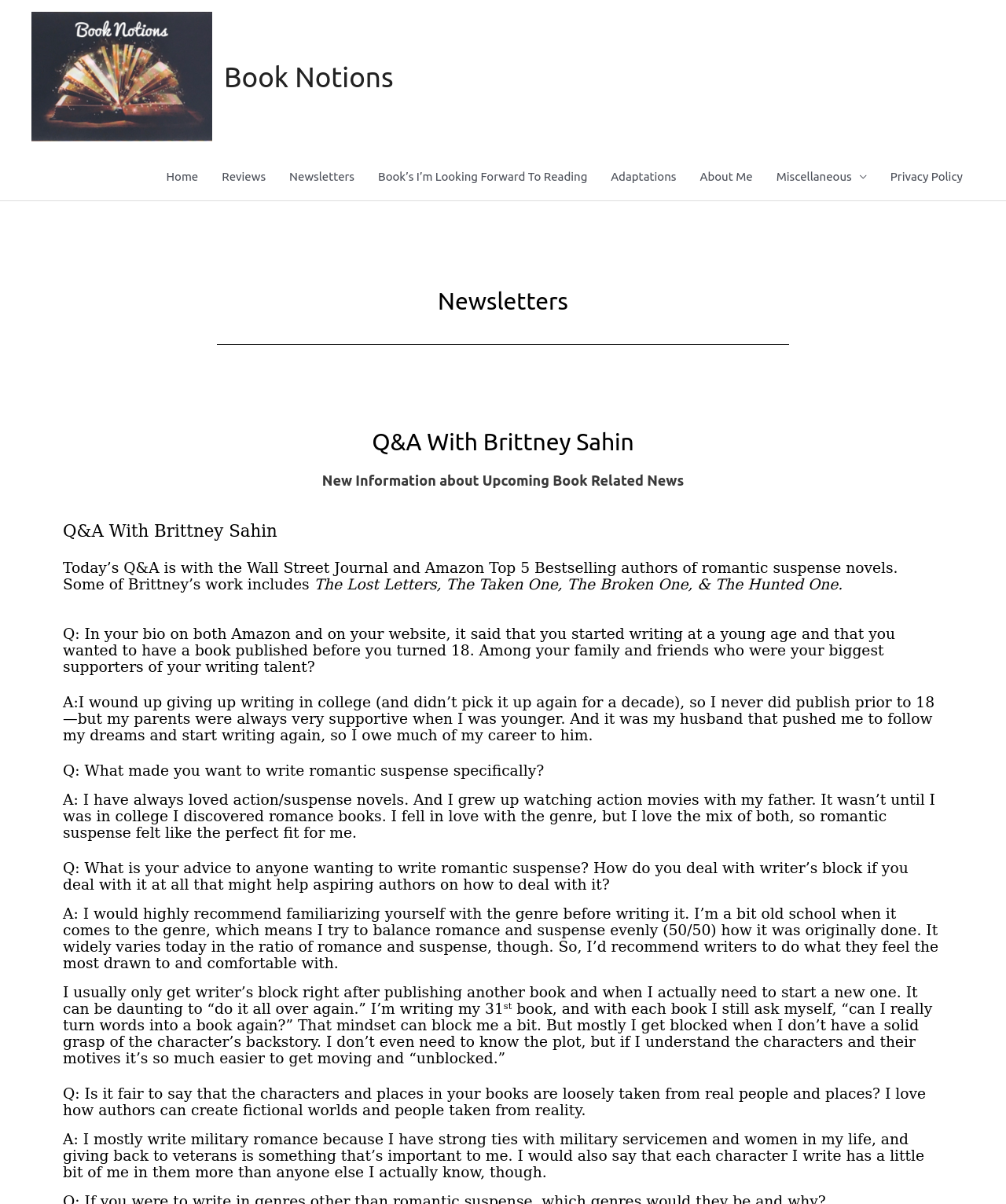Please specify the bounding box coordinates of the clickable region to carry out the following instruction: "Click on the 'About Me' link". The coordinates should be four float numbers between 0 and 1, in the format [left, top, right, bottom].

[0.684, 0.127, 0.76, 0.166]